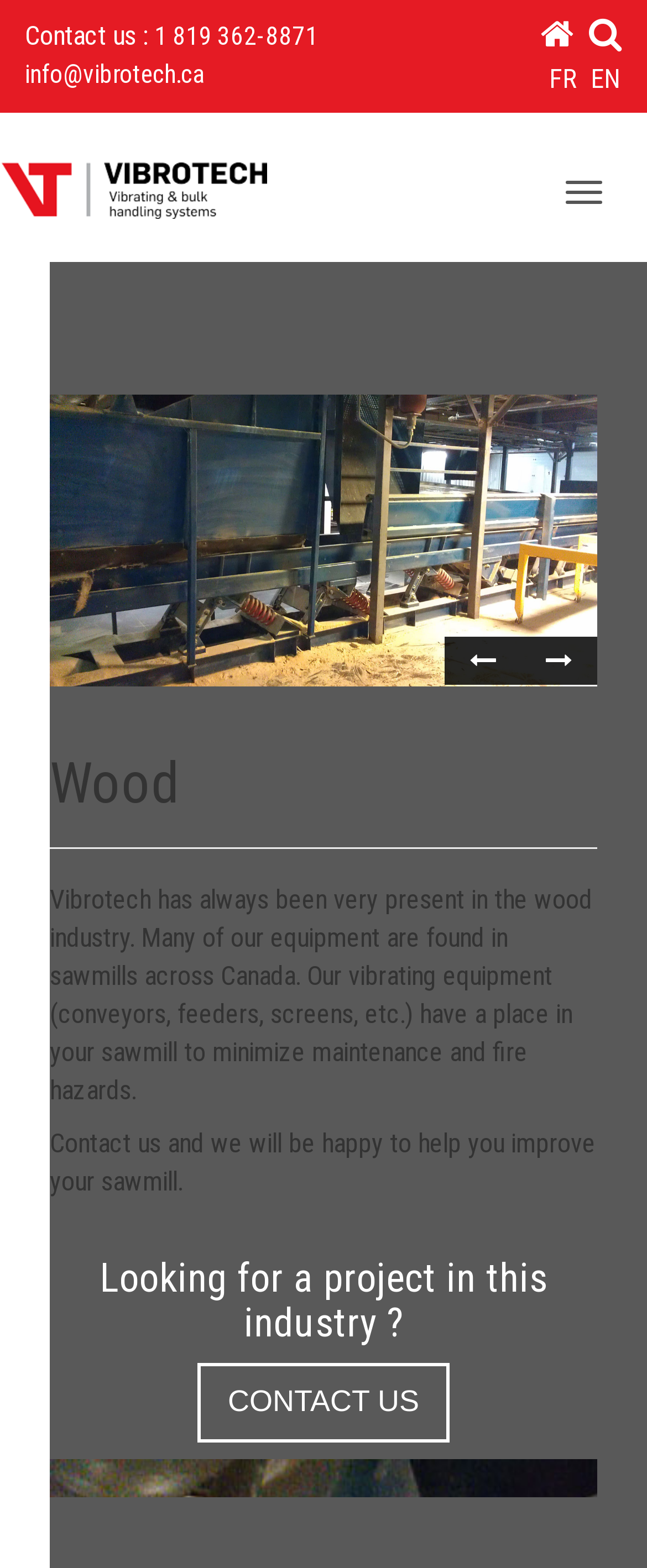Determine the bounding box for the described UI element: "Contact Us".

[0.306, 0.869, 0.694, 0.92]